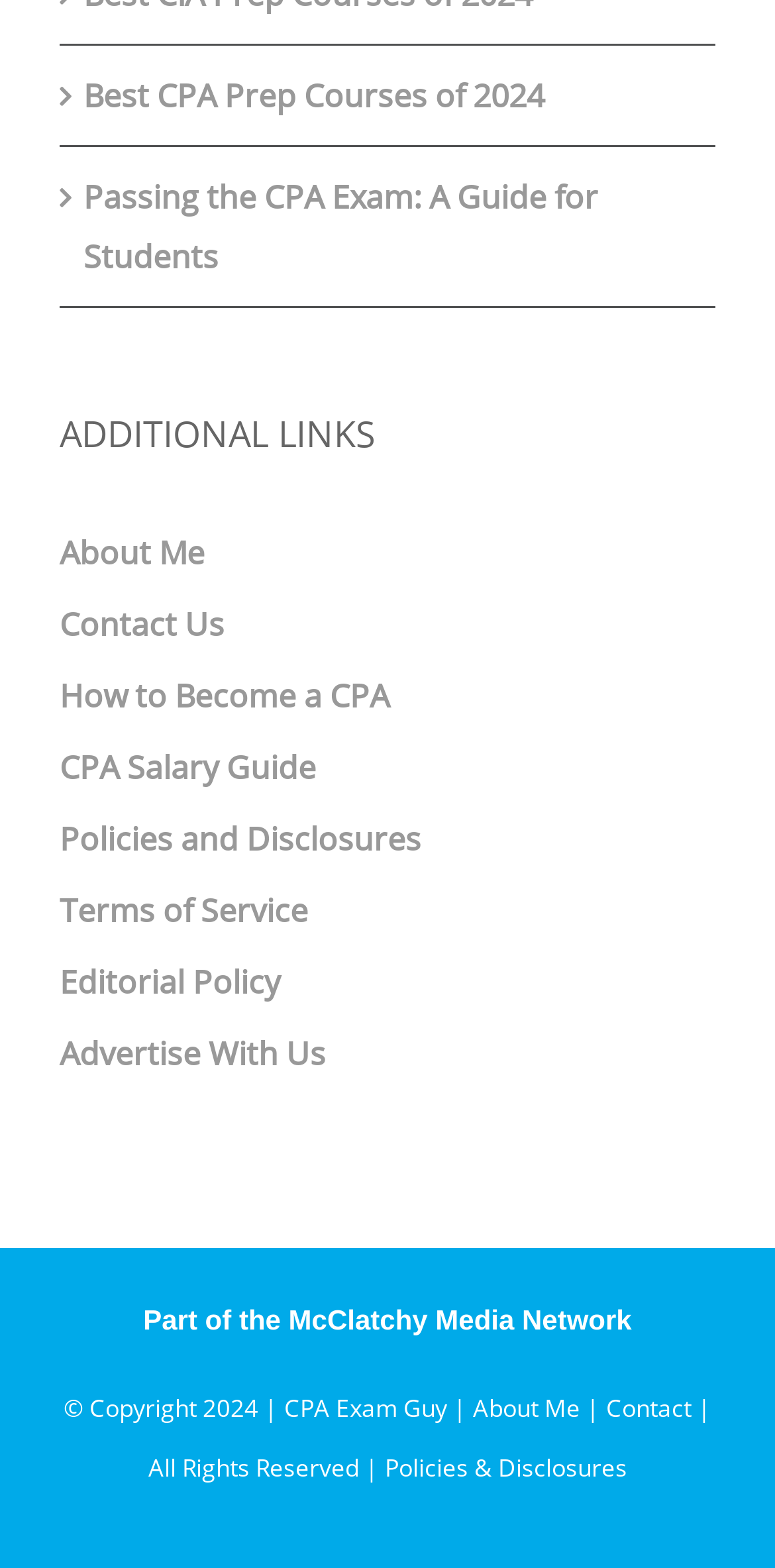What is the purpose of the section below the links?
Please use the image to provide a one-word or short phrase answer.

Copyright information